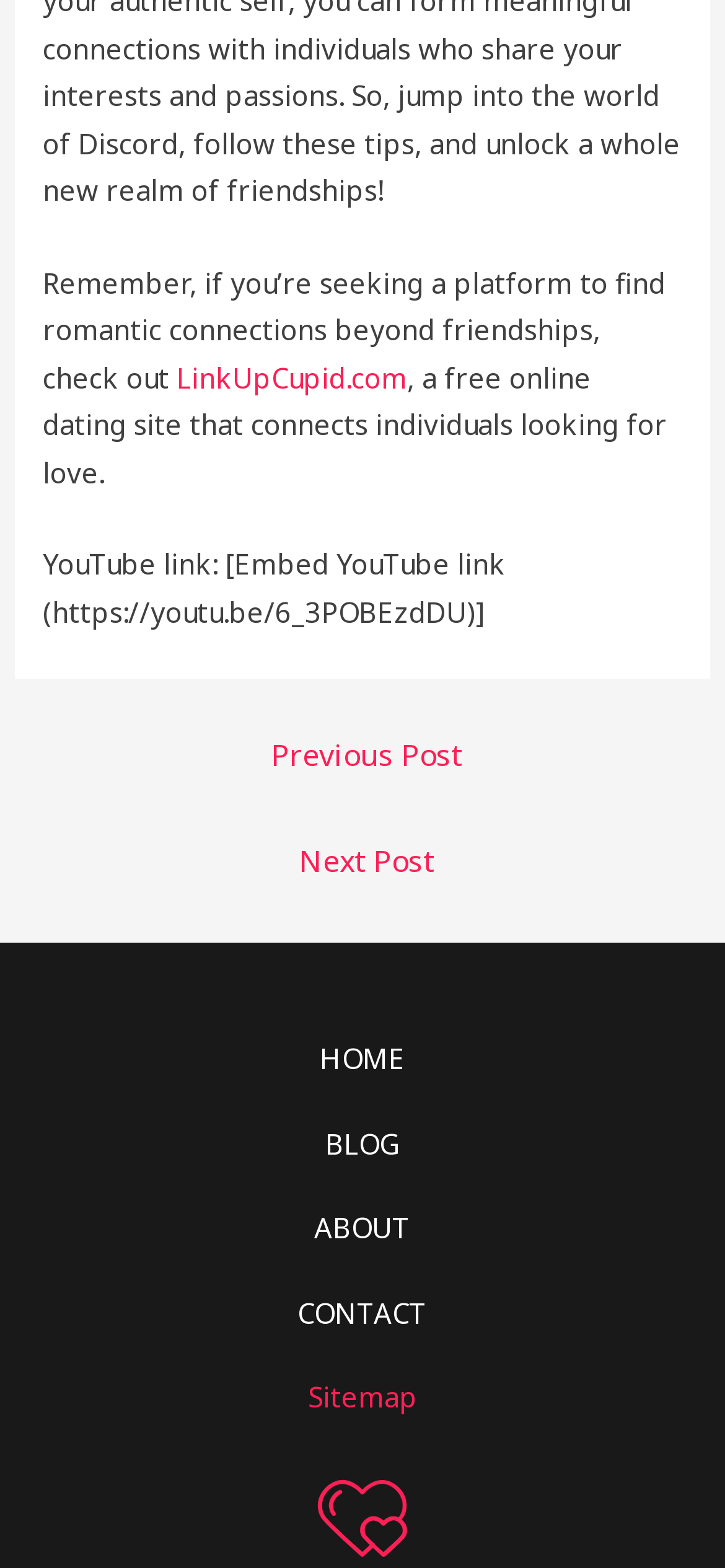Please indicate the bounding box coordinates of the element's region to be clicked to achieve the instruction: "Navigate to the home page". Provide the coordinates as four float numbers between 0 and 1, i.e., [left, top, right, bottom].

[0.441, 0.649, 0.559, 0.703]